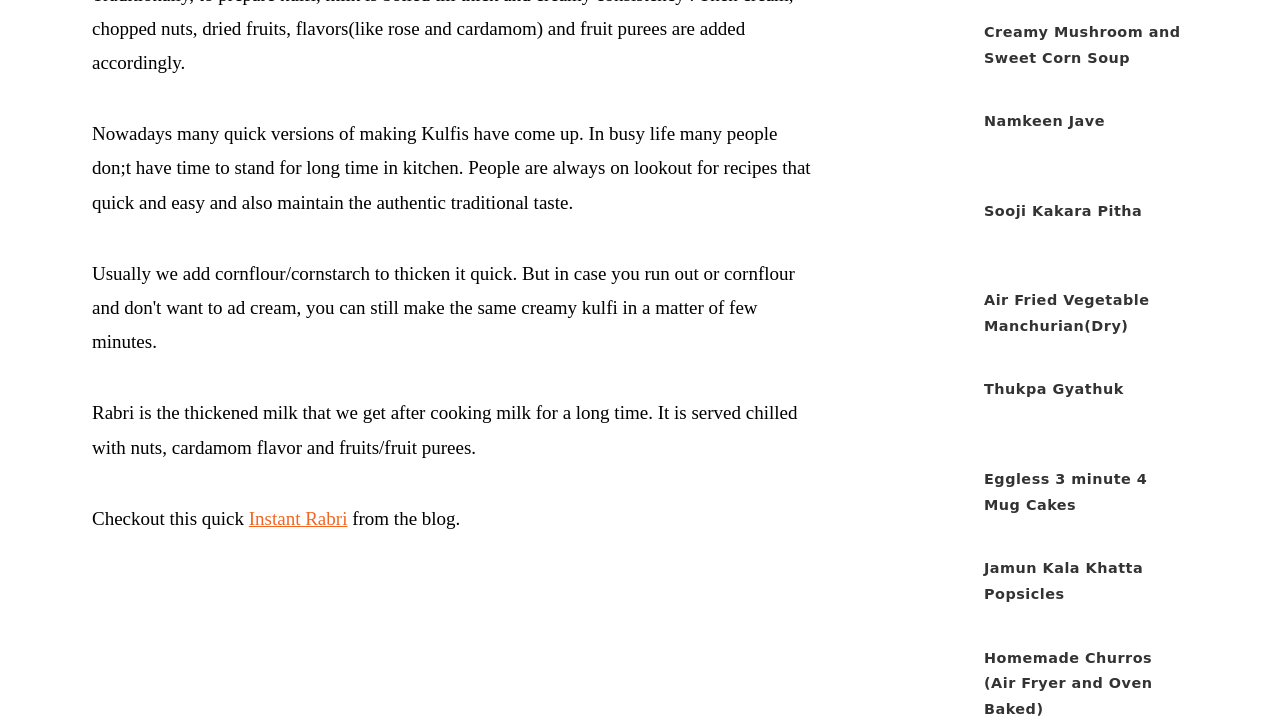Please identify the bounding box coordinates of the area I need to click to accomplish the following instruction: "Check out Creamy Mushroom and Sweet Corn Soup".

[0.769, 0.033, 0.922, 0.091]